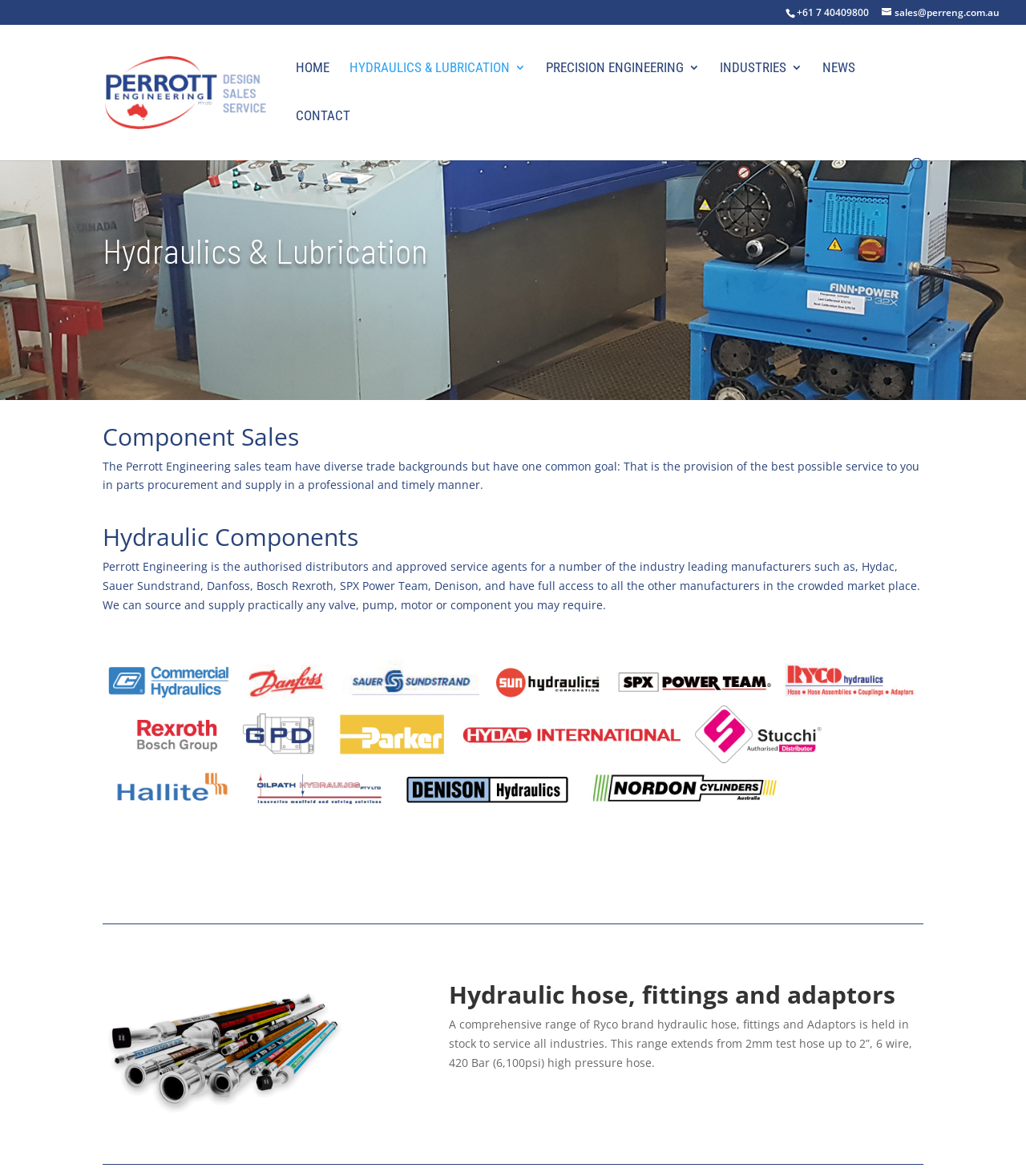Extract the bounding box coordinates for the HTML element that matches this description: "name="s" placeholder="Search …" title="Search for:"". The coordinates should be four float numbers between 0 and 1, i.e., [left, top, right, bottom].

[0.157, 0.021, 0.877, 0.022]